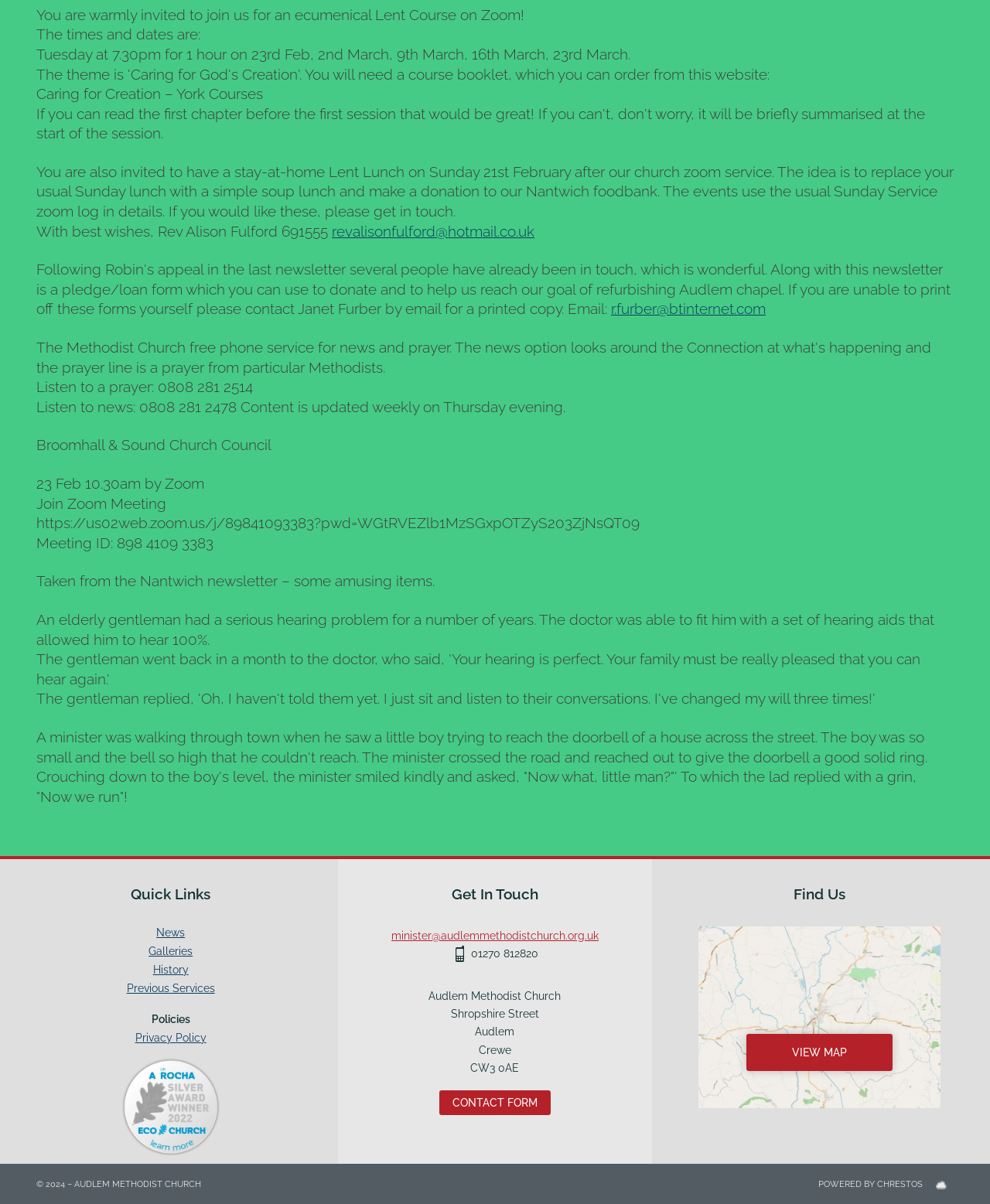Please locate the bounding box coordinates for the element that should be clicked to achieve the following instruction: "go to Homepage Business Computing". Ensure the coordinates are given as four float numbers between 0 and 1, i.e., [left, top, right, bottom].

None